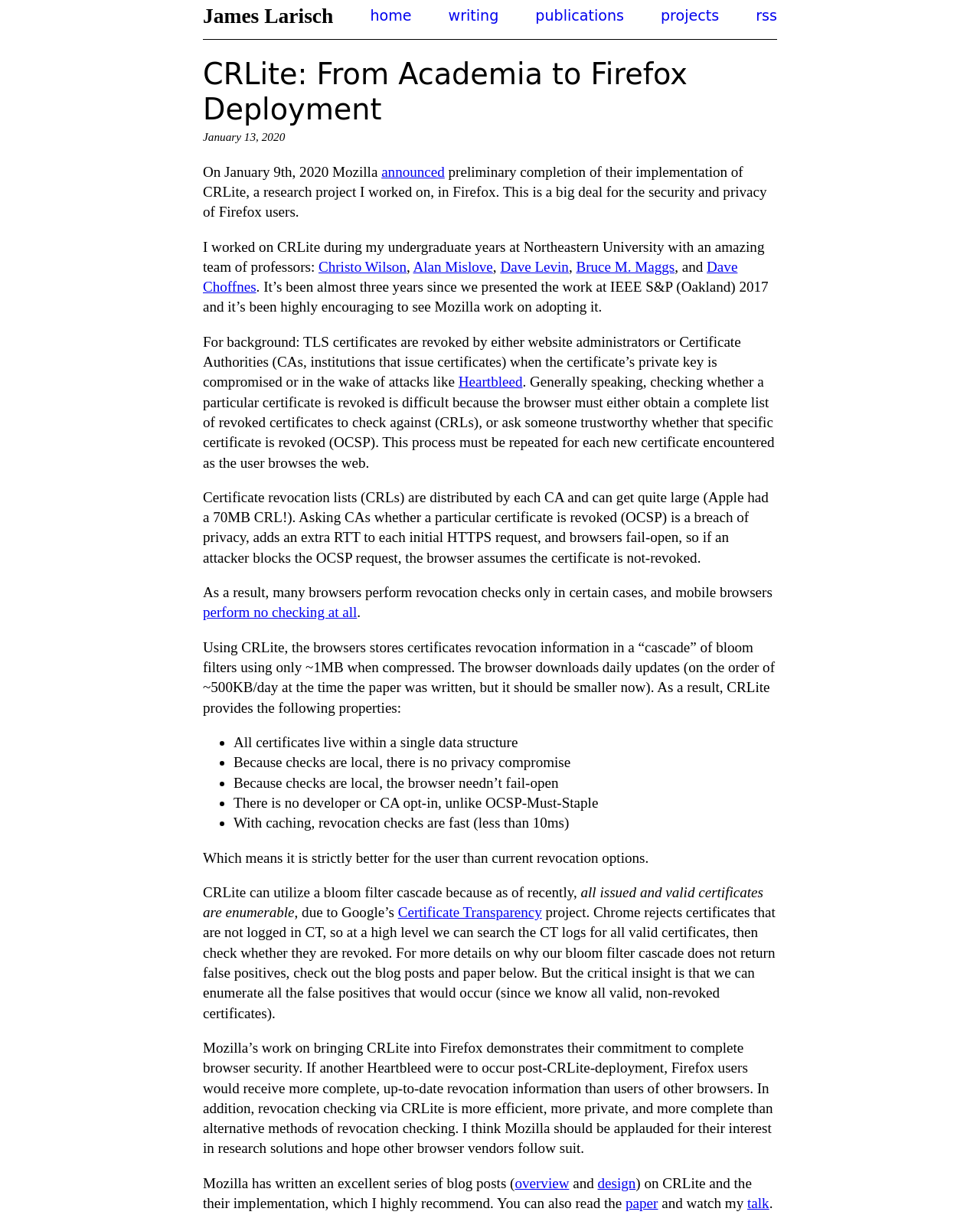Extract the primary header of the webpage and generate its text.

CRLite: From Academia to Firefox Deployment